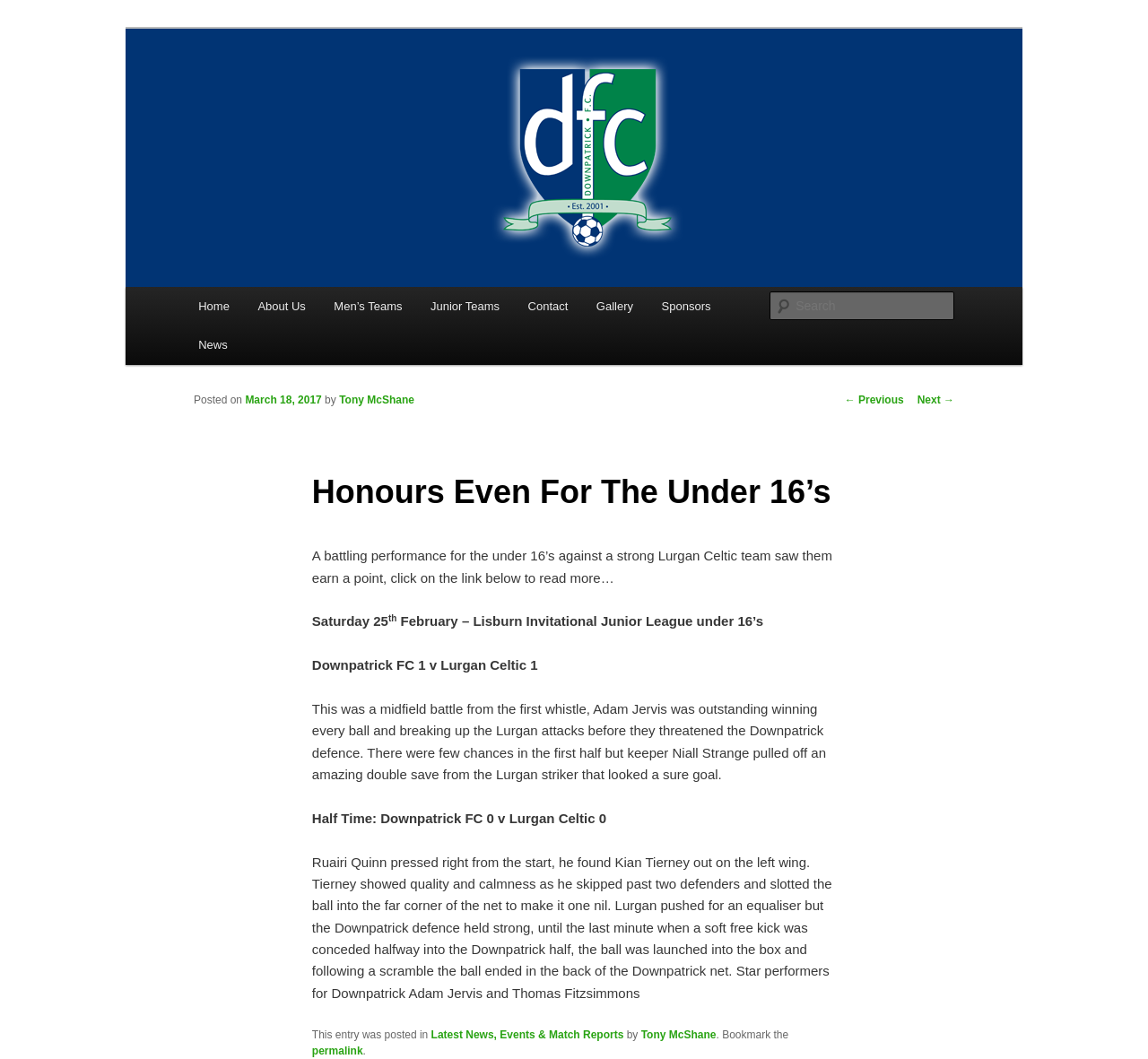Observe the image and answer the following question in detail: What is the name of the football club?

I determined the answer by looking at the heading element with the text 'Downpatrick Football Club' which appears multiple times on the webpage, indicating that it is the name of the football club.